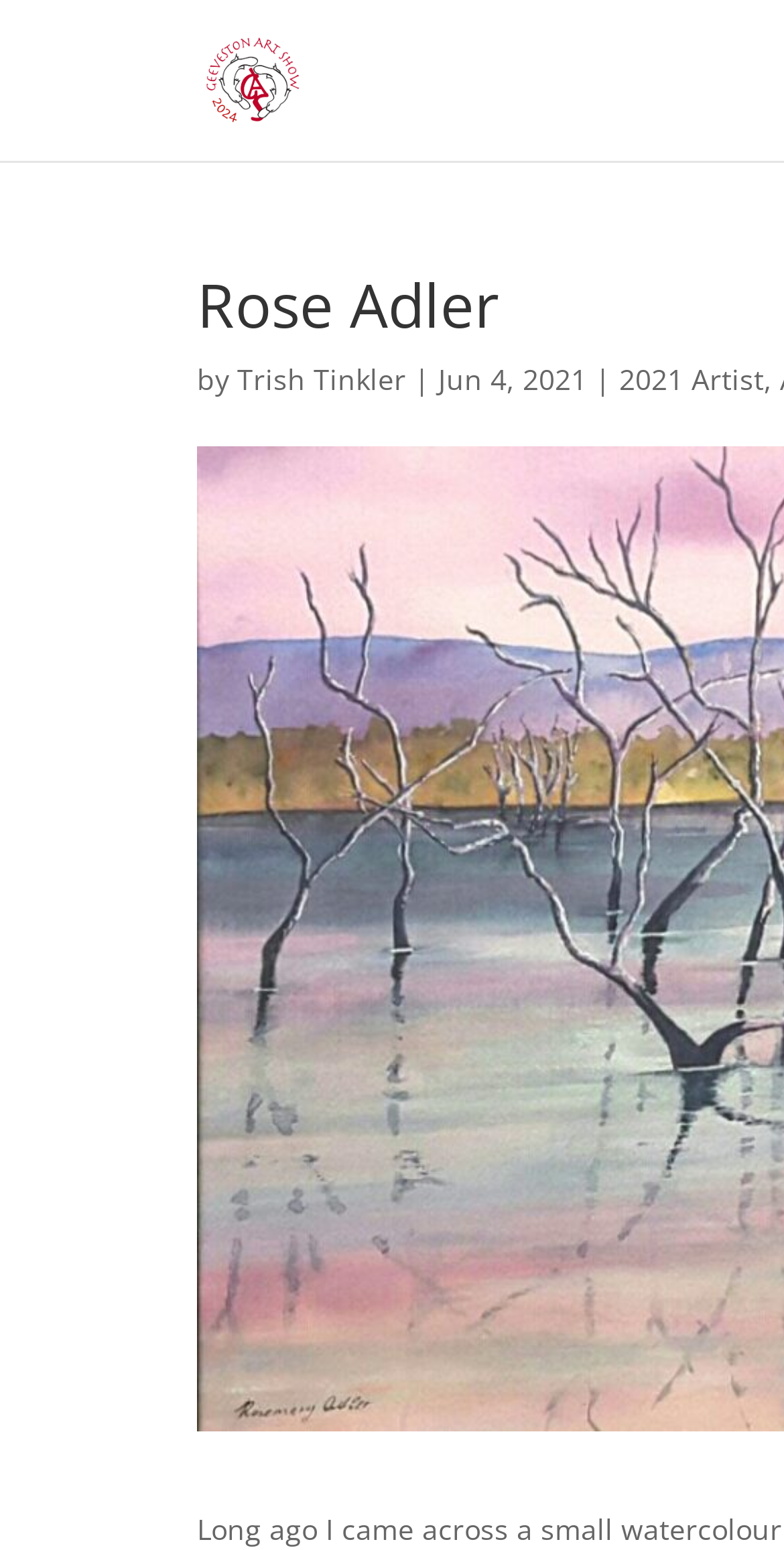Summarize the webpage comprehensively, mentioning all visible components.

The webpage is about the Geeveston Art Show, specifically featuring an artist named Rose Adler. At the top, there is a prominent link to the Geeveston Art Show, accompanied by a small image with the same name. Below this, the artist's name "Trish Tinkler" is mentioned, separated by a vertical bar from the date "Jun 4, 2021". Additionally, there is a link to "2021 Artist" located to the right of the date. The meta description suggests that the content of the webpage might be related to a watercolour artwork by Albert Namatjira, but this is not immediately apparent from the accessibility tree.